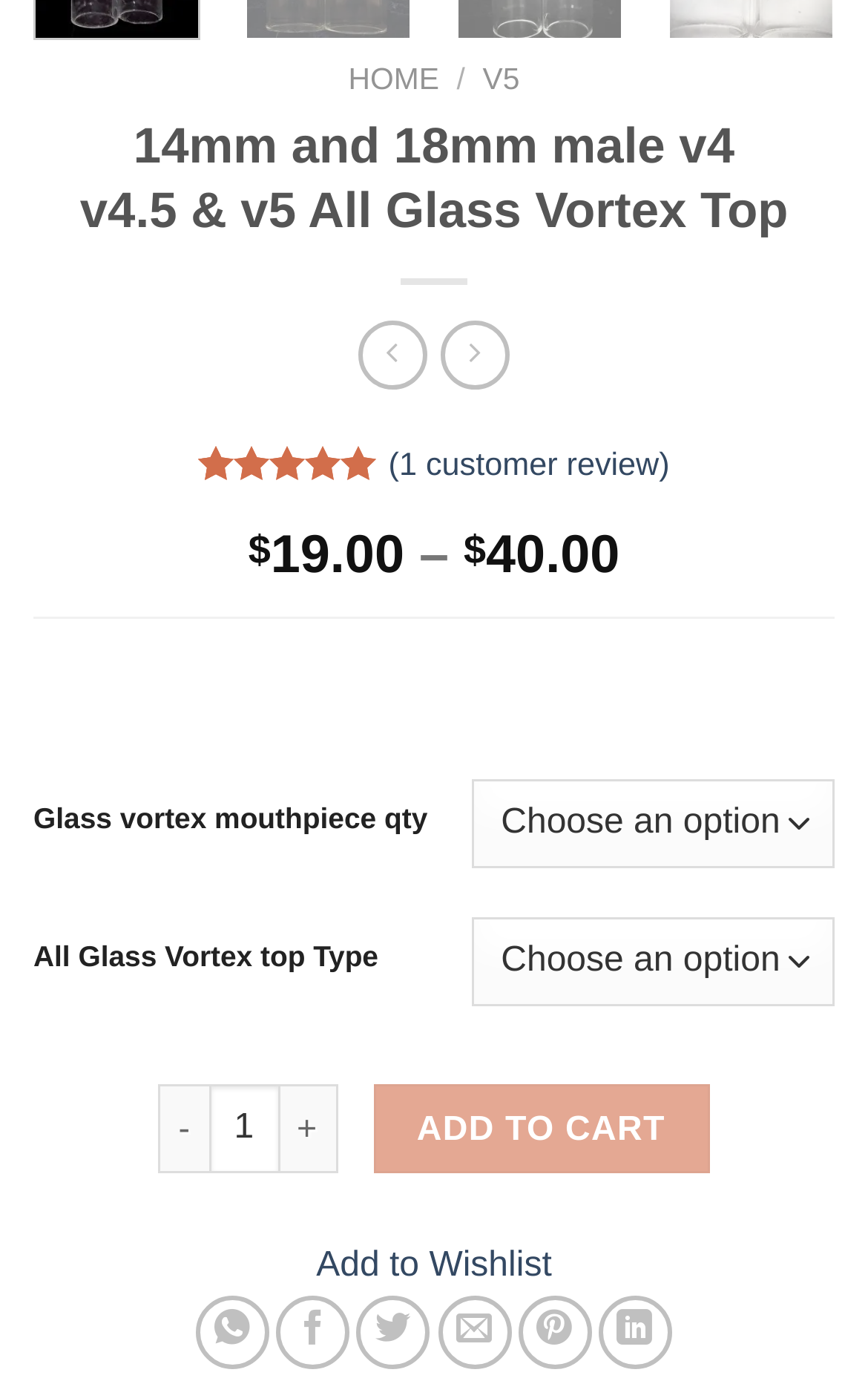Kindly respond to the following question with a single word or a brief phrase: 
How many customer reviews are there for this product?

1